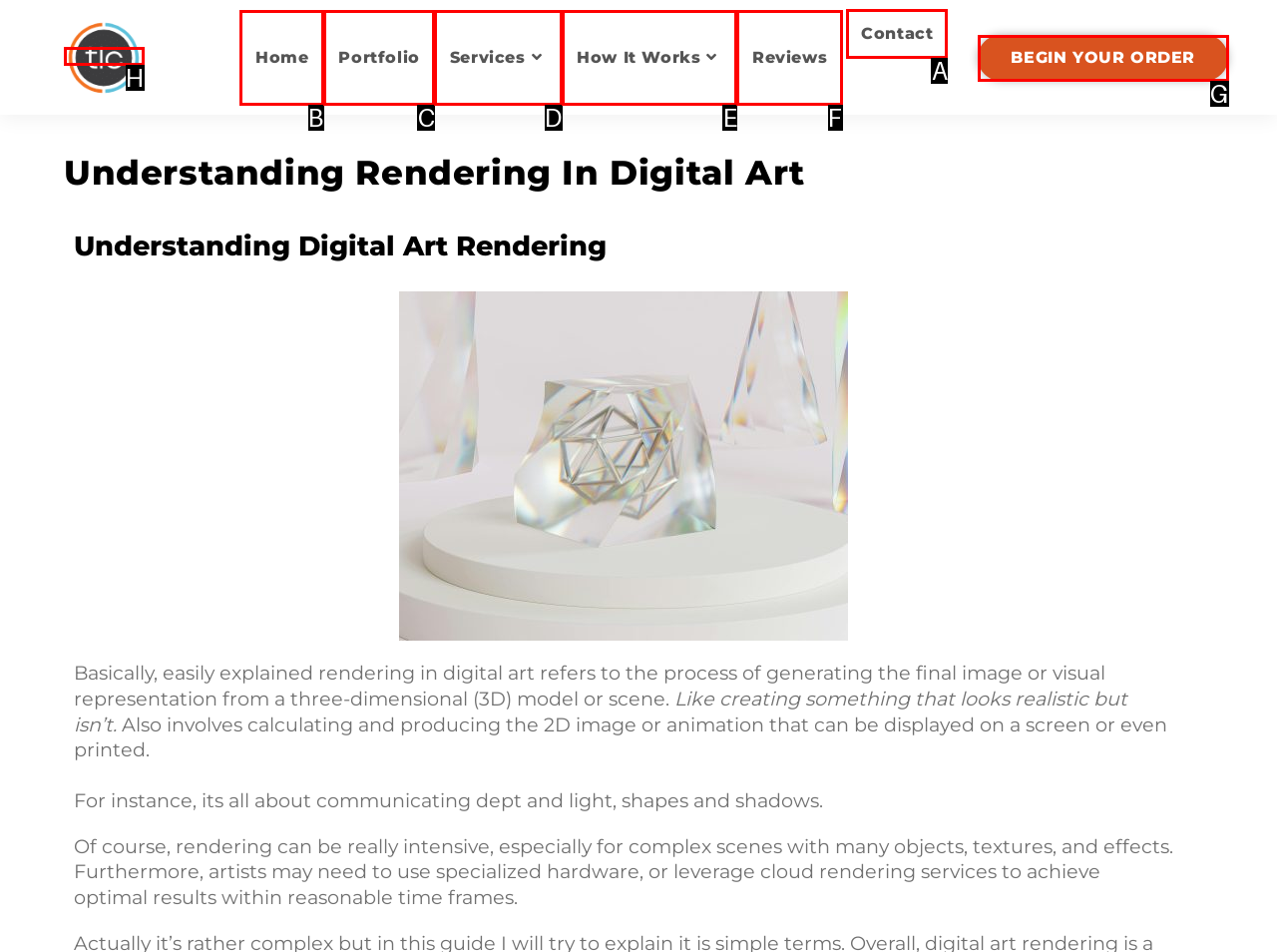Which UI element should be clicked to perform the following task: Go to the 'Contact' page? Answer with the corresponding letter from the choices.

A